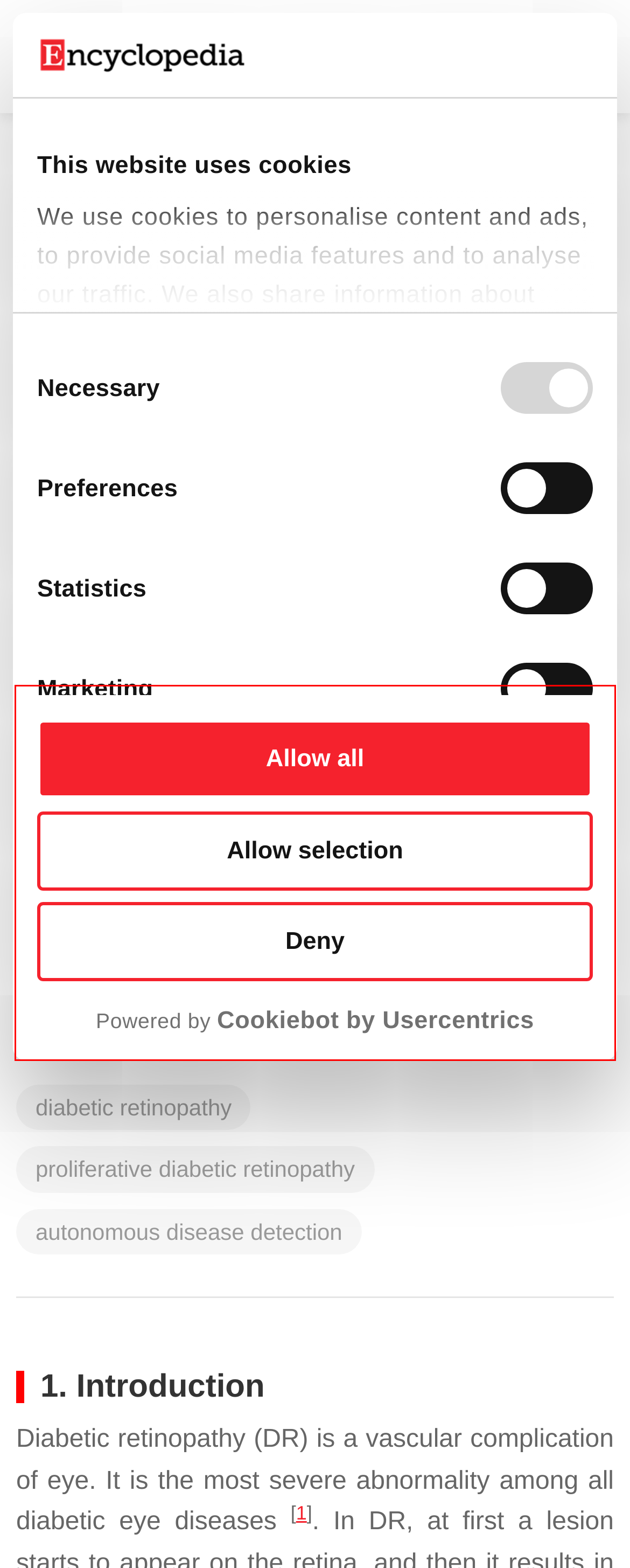Please perform OCR on the text content within the red bounding box that is highlighted in the provided webpage screenshot.

Diabetic retinopathy is one of the abnormalities of the retina in which a diabetic patient suffers from severe vision loss due to an affected retina. Proliferative diabetic retinopathy (PDR) is the final and most critical stage of diabetic retinopathy. Abnormal and fragile blood vessels start to grow on the surface of the retina at this stage. It causes retinal detachment, which may lead to complete blindness in severe cases.